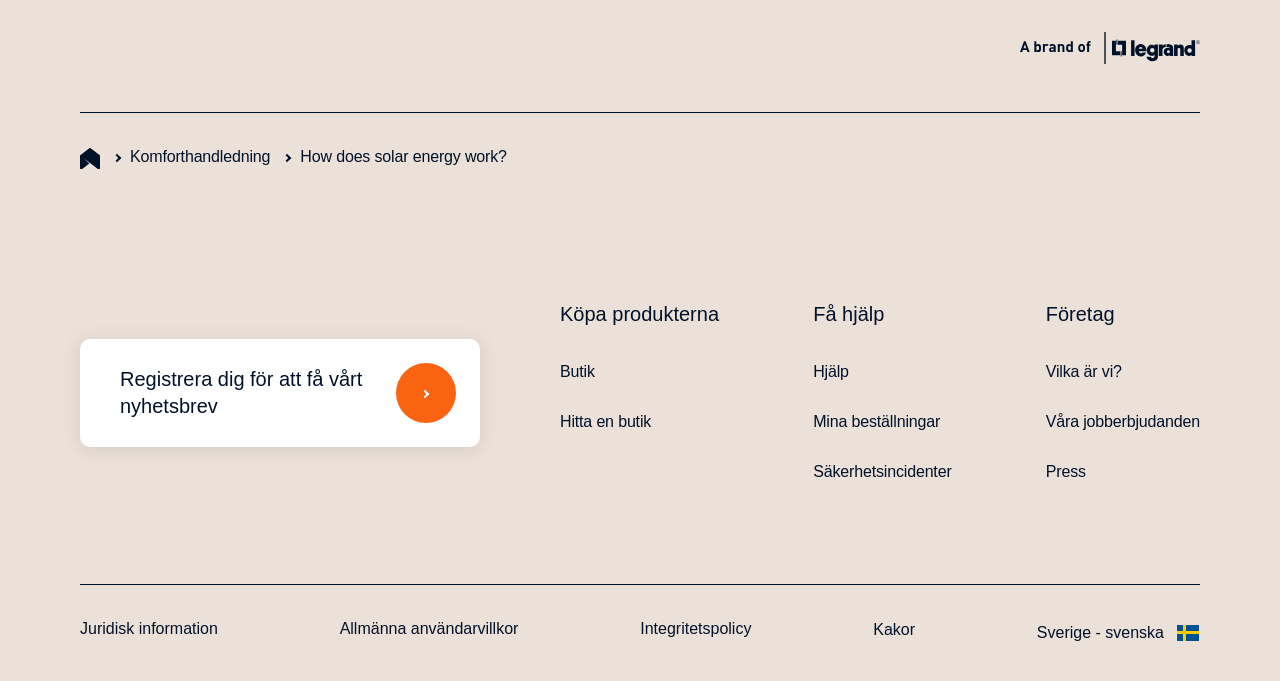Can you provide the bounding box coordinates for the element that should be clicked to implement the instruction: "Click the 'home' link"?

[0.062, 0.213, 0.078, 0.248]